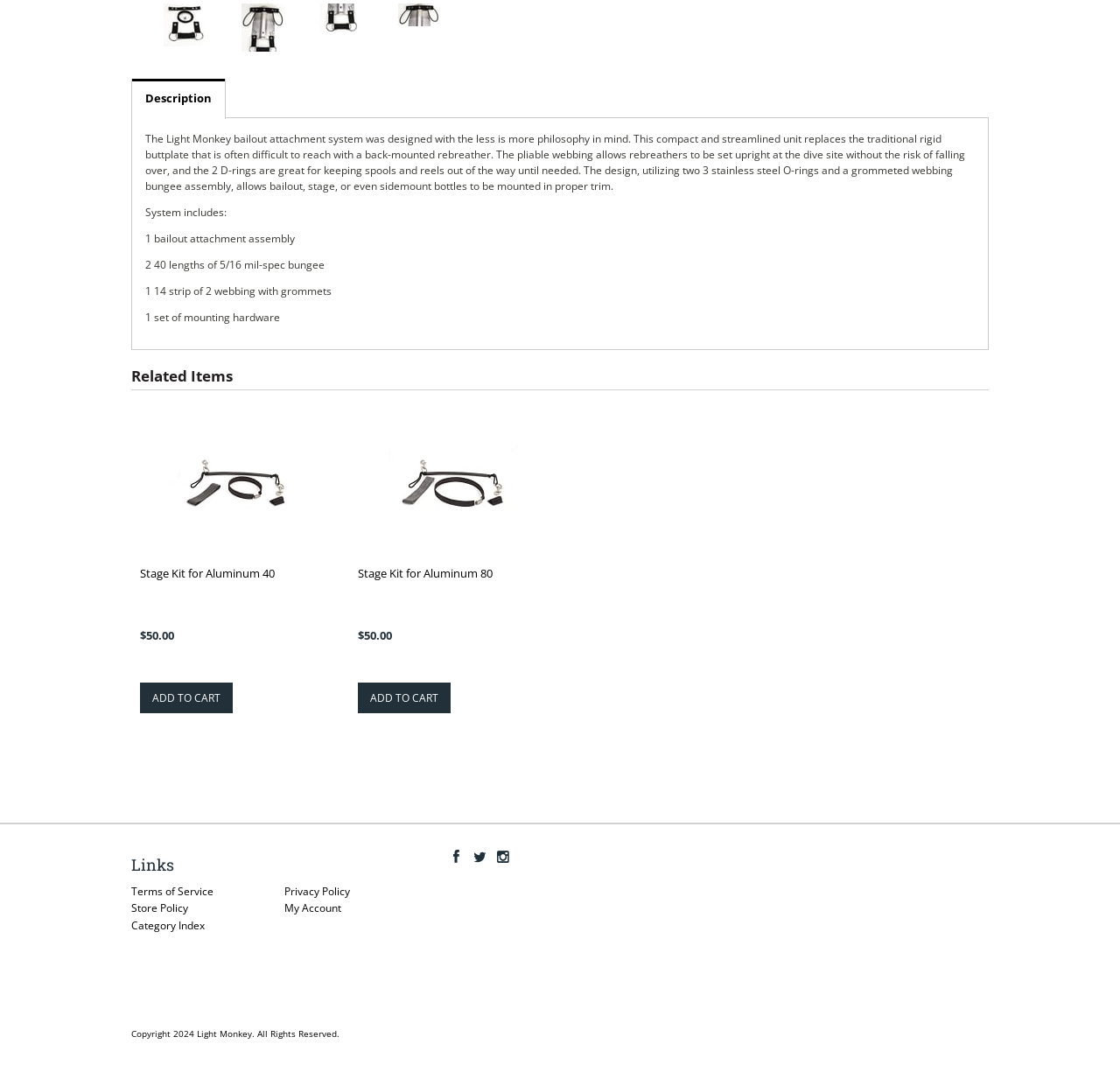Bounding box coordinates are to be given in the format (top-left x, top-left y, bottom-right x, bottom-right y). All values must be floating point numbers between 0 and 1. Provide the bounding box coordinate for the UI element described as: title="Follow Us on Twitter"

[0.42, 0.795, 0.437, 0.813]